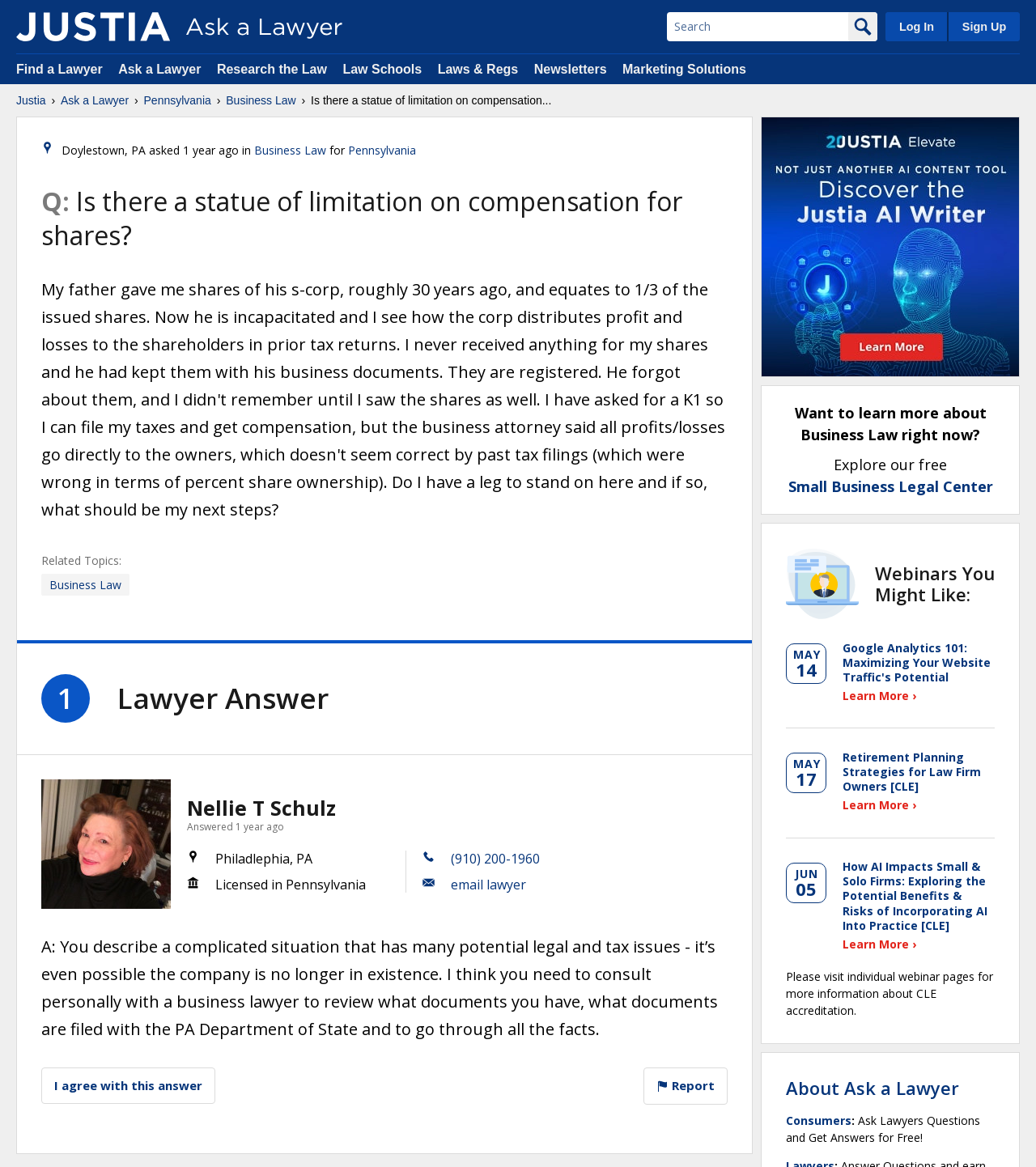Identify the webpage's primary heading and generate its text.

Q: Is there a statue of limitation on compensation for shares?